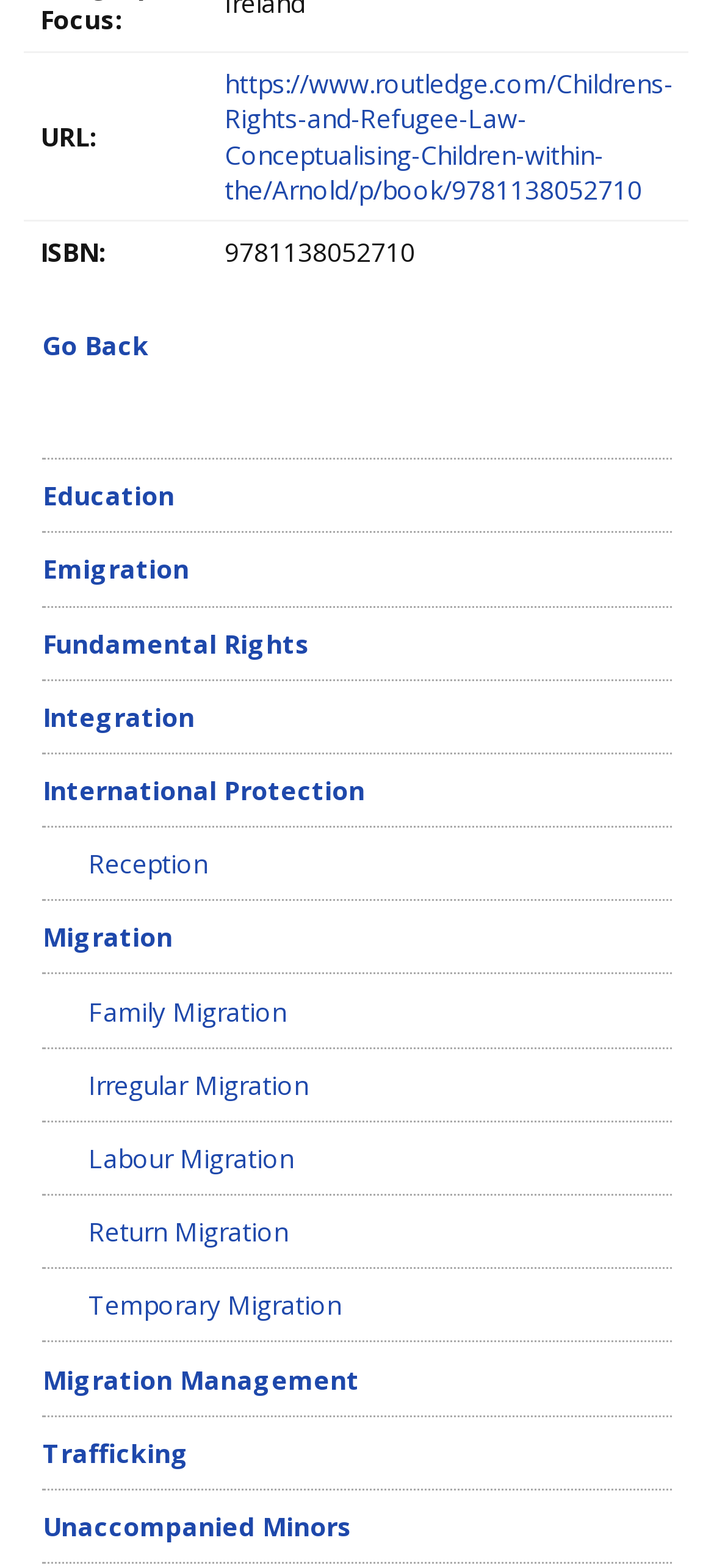Pinpoint the bounding box coordinates of the element that must be clicked to accomplish the following instruction: "click on Migration Management link". The coordinates should be in the format of four float numbers between 0 and 1, i.e., [left, top, right, bottom].

[0.06, 0.867, 0.504, 0.892]